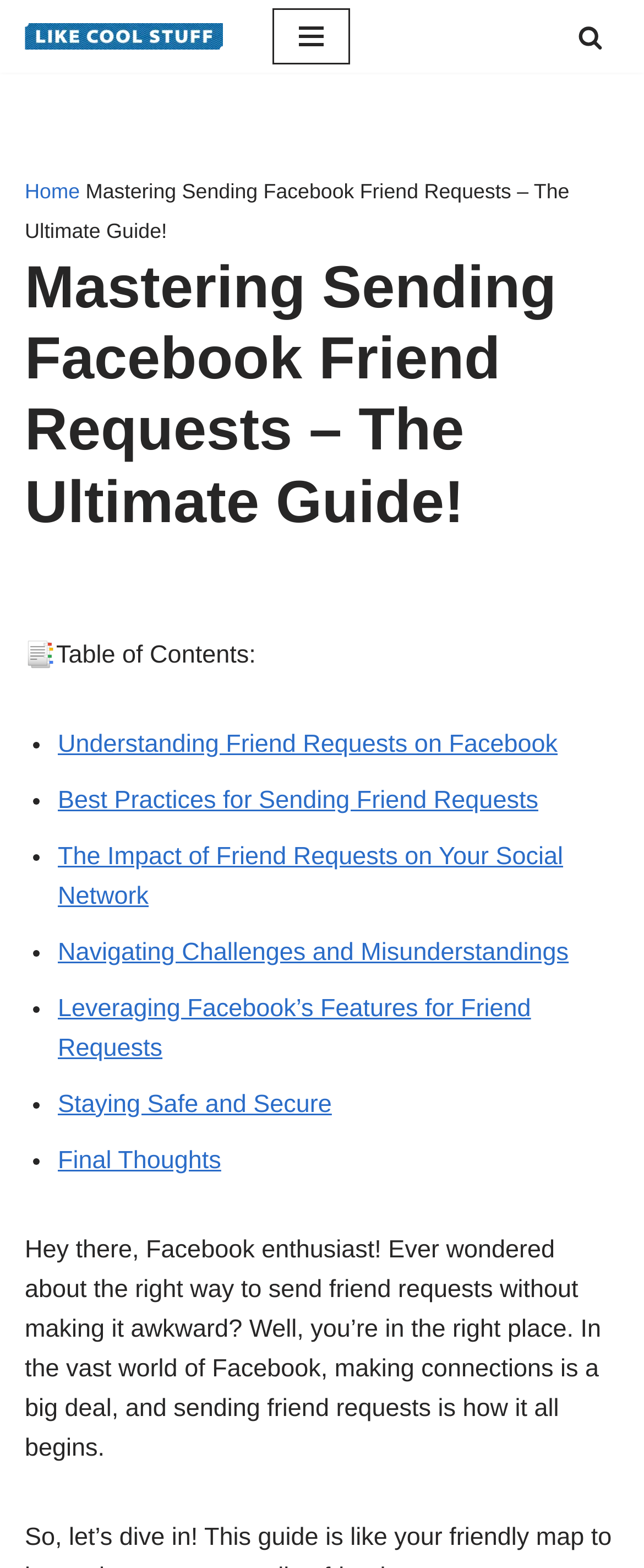Pinpoint the bounding box coordinates of the area that must be clicked to complete this instruction: "Check the shipping details".

None